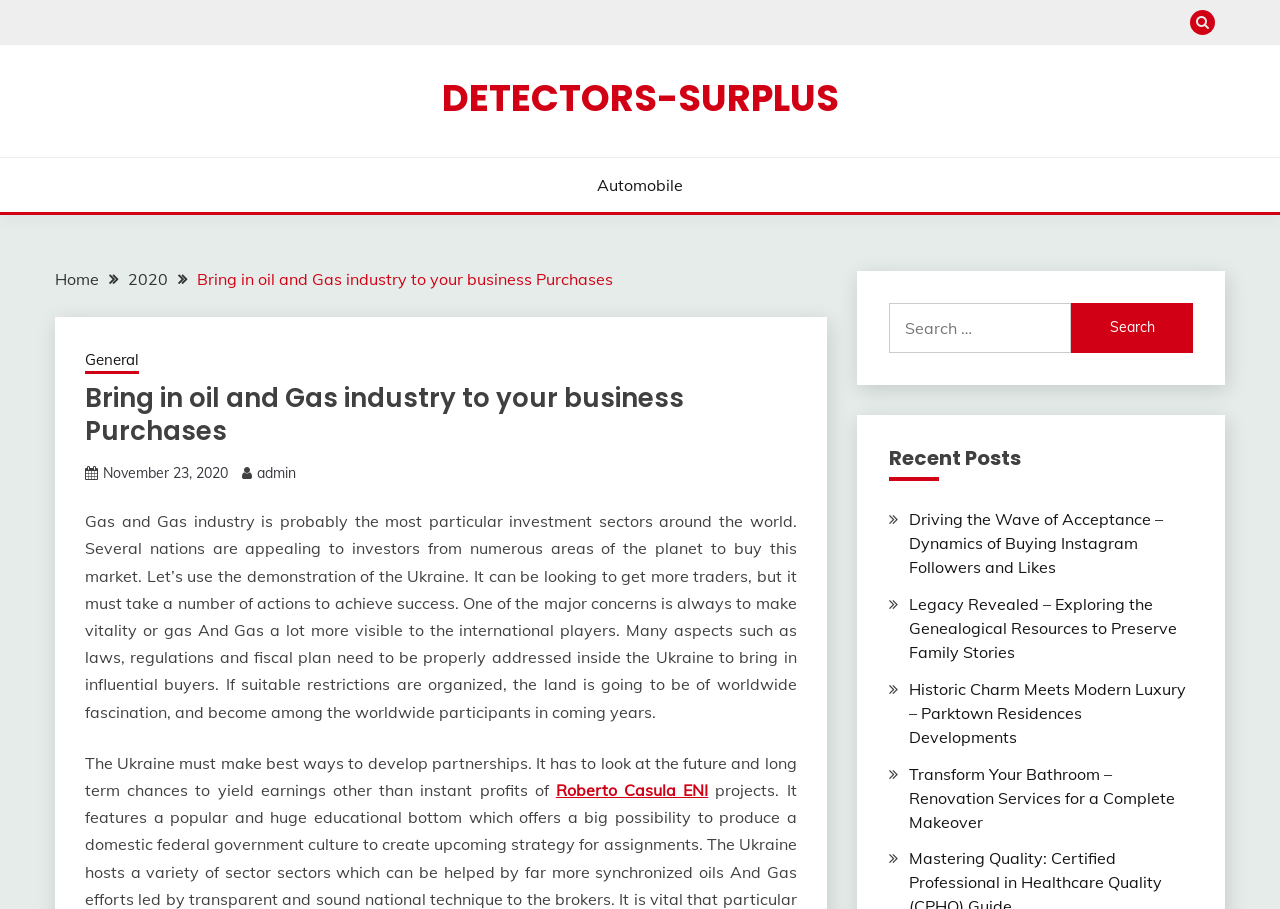Kindly determine the bounding box coordinates of the area that needs to be clicked to fulfill this instruction: "Click on the Search button".

[0.837, 0.333, 0.932, 0.388]